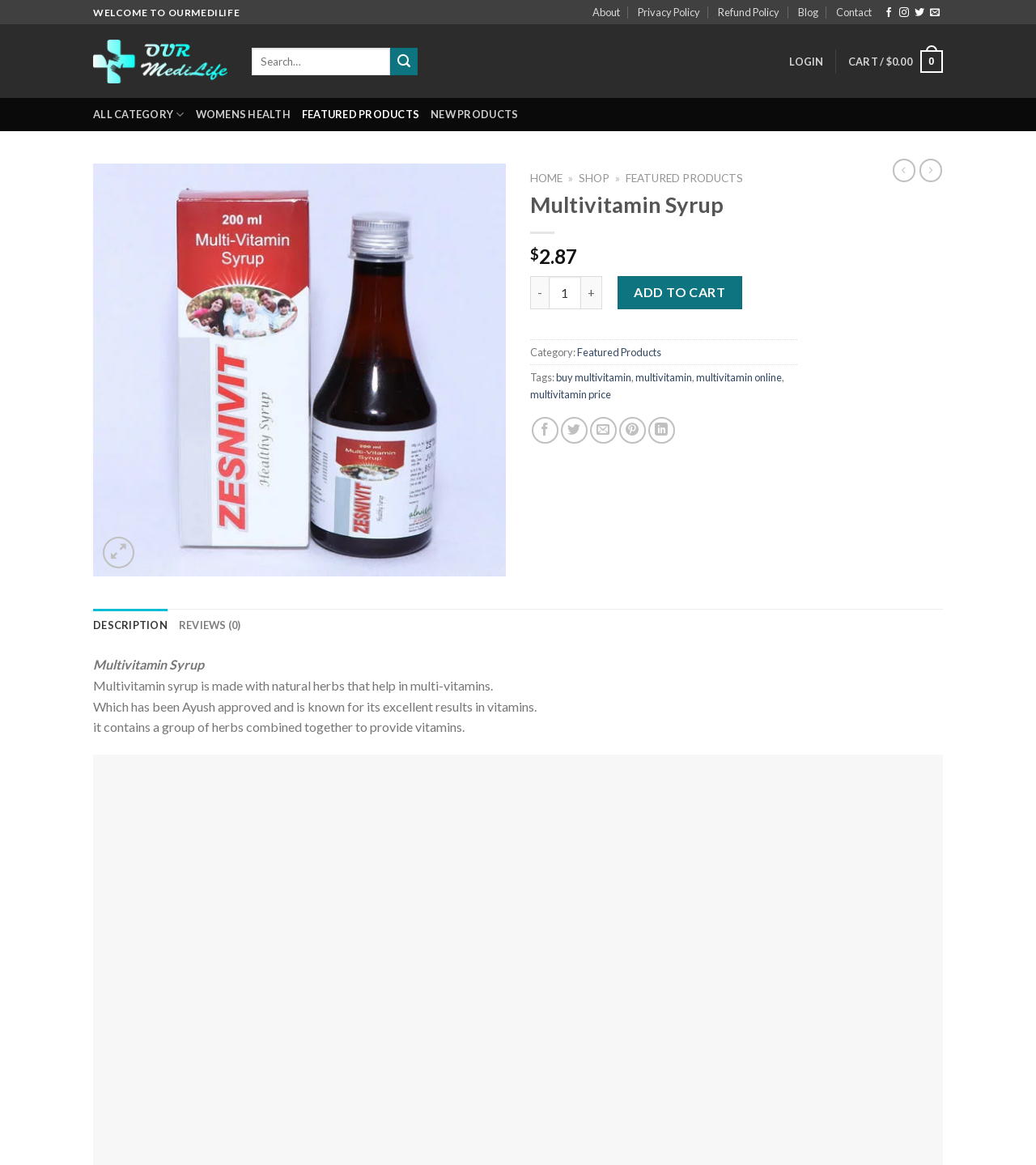What is the price of Multivitamin Syrup?
Utilize the information in the image to give a detailed answer to the question.

The price of Multivitamin Syrup can be found on the product page, where it is displayed as '$2.87' next to the product quantity and 'ADD TO CART' button.